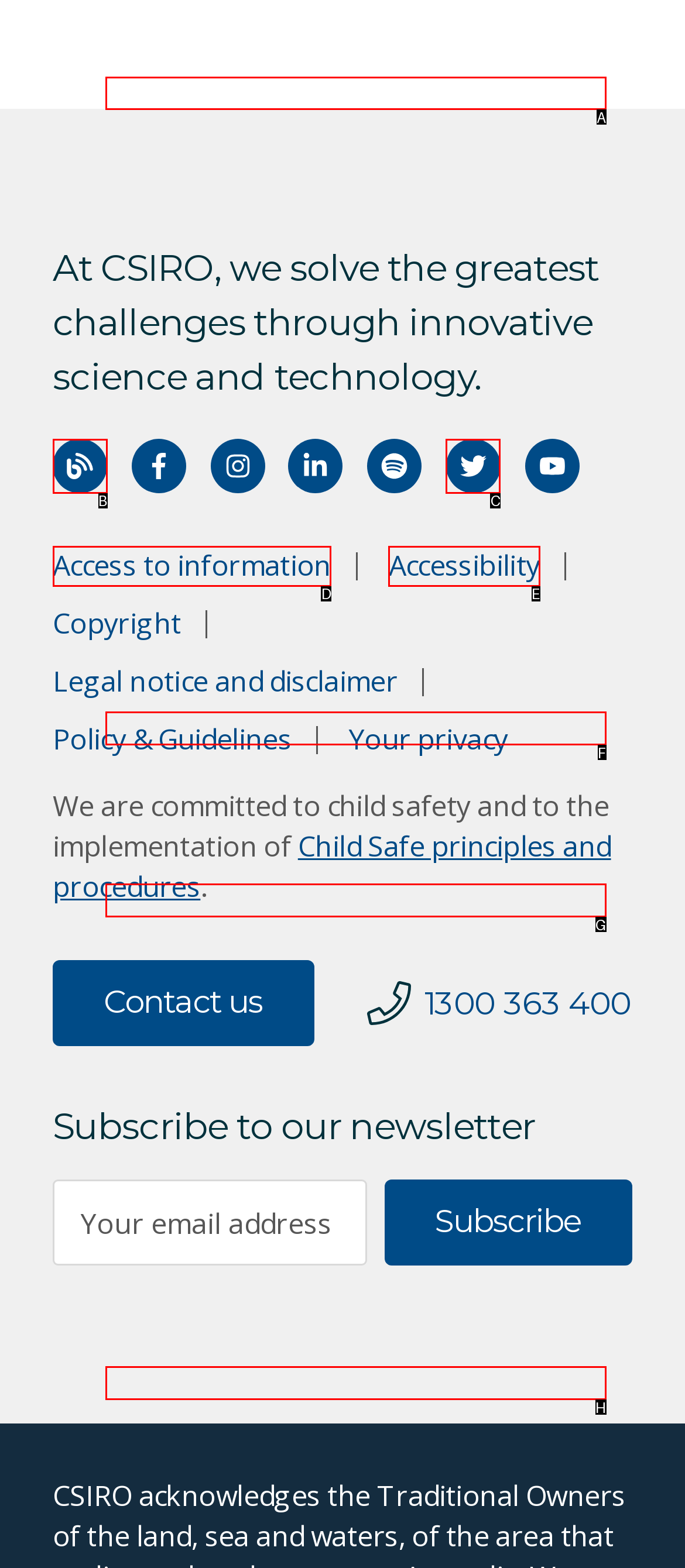Select the letter associated with the UI element you need to click to perform the following action: Click on Petrichor HPC cluster
Reply with the correct letter from the options provided.

A